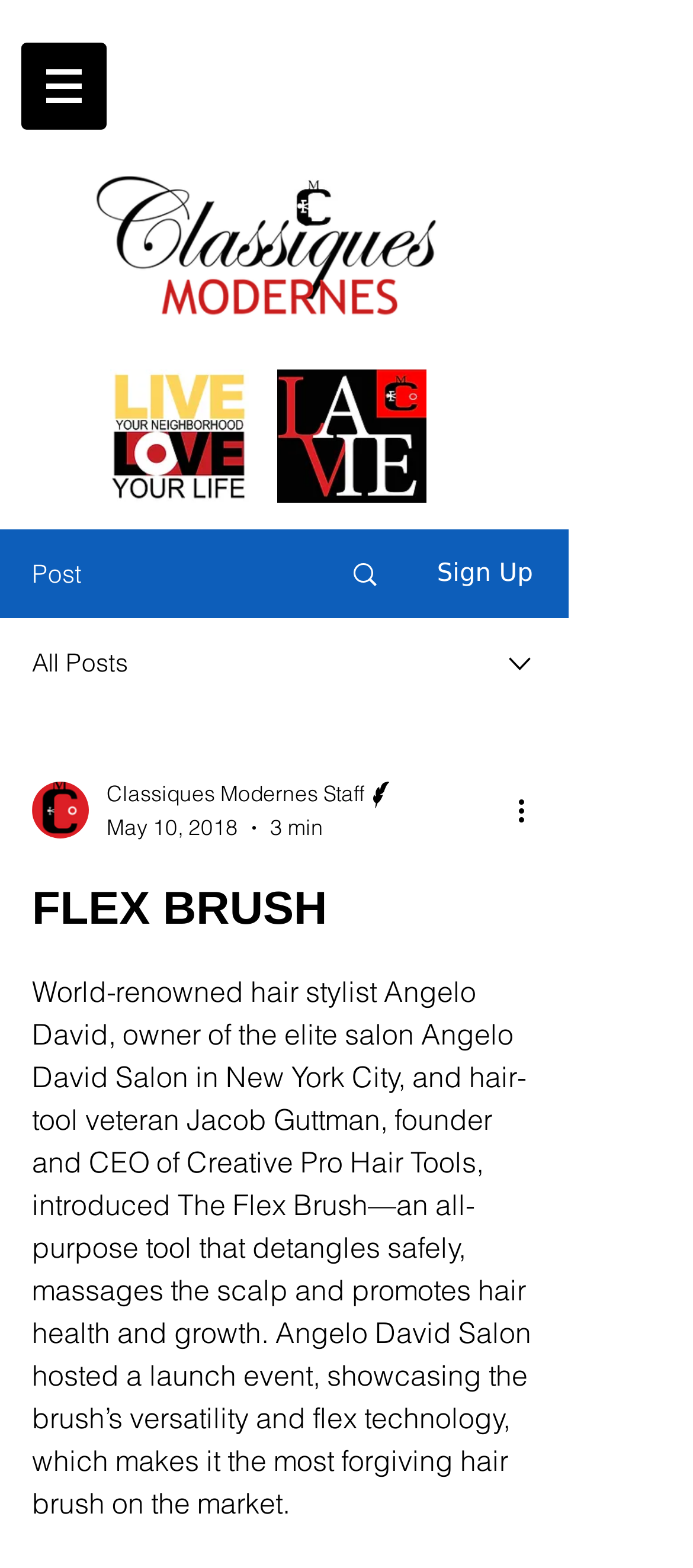How many images are on the webpage?
Please provide a single word or phrase as your answer based on the image.

7